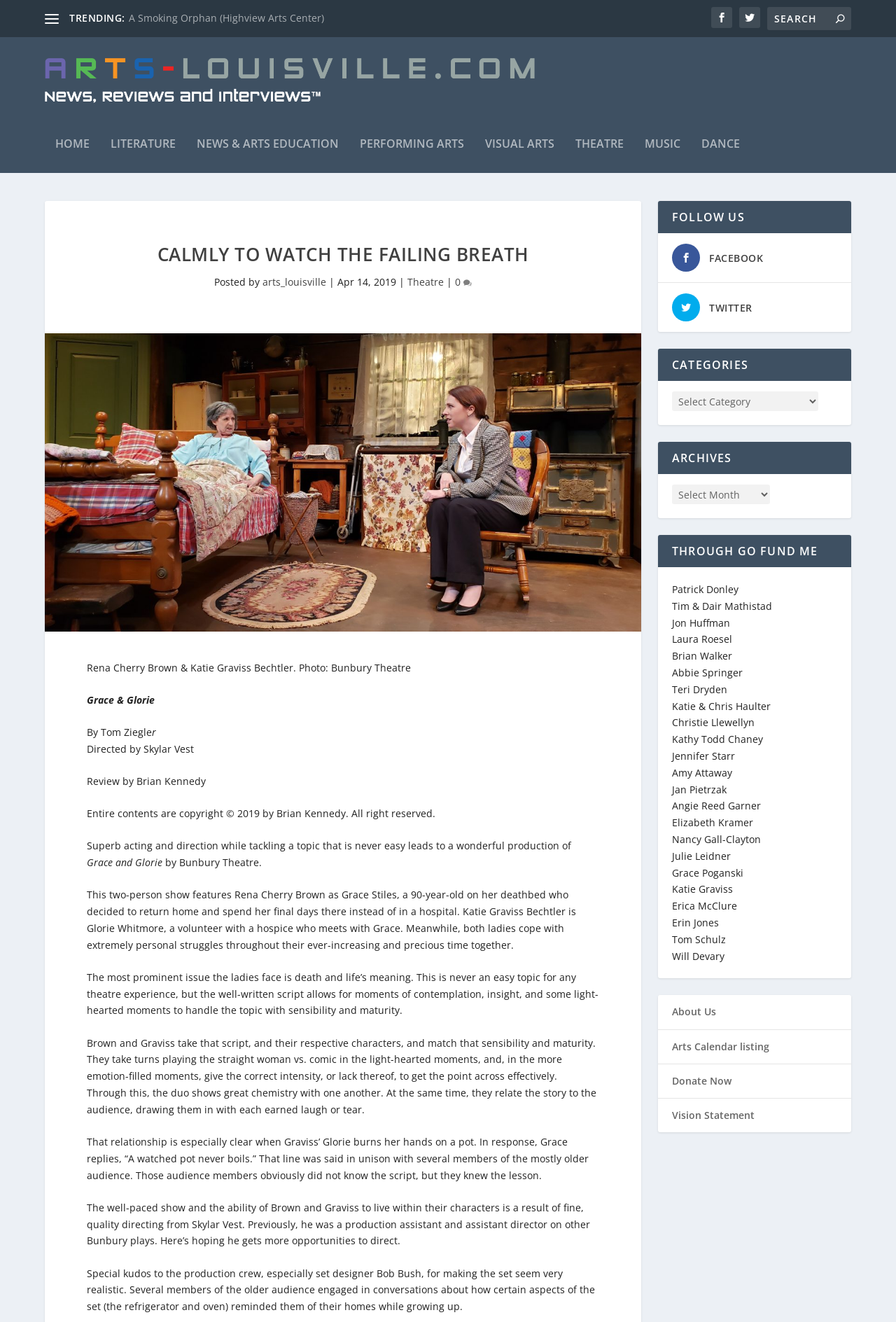Write a detailed summary of the webpage, including text, images, and layout.

This webpage is a review of a theatrical performance, "Calmly To Watch The Failing Breath", on the Arts-Louisville Reviews website. At the top of the page, there is a navigation menu with links to "HOME", "LITERATURE", "NEWS & ARTS EDUCATION", "PERFORMING ARTS", "VISUAL ARTS", "THEATRE", "MUSIC", and "DANCE". Below this menu, there is a heading "CALMLY TO WATCH THE FAILING BREATH" followed by a brief description of the play and its authors.

The main content of the page is a review of the play, written by Brian Kennedy. The review is divided into several paragraphs, each discussing different aspects of the performance, such as the acting, direction, and set design. The review is accompanied by an image of the play's poster, featuring the two main actresses, Rena Cherry Brown and Katie Graviss Bechtler.

On the right side of the page, there are several sections, including "FOLLOW US" with links to Facebook and Twitter, "CATEGORIES", "ARCHIVES", and "THROUGH GO FUND ME" with a list of donors. At the bottom of the page, there are links to "About Us" and "Arts Calendar listing".

Overall, the webpage is well-organized and easy to navigate, with a clear focus on the review of the play.